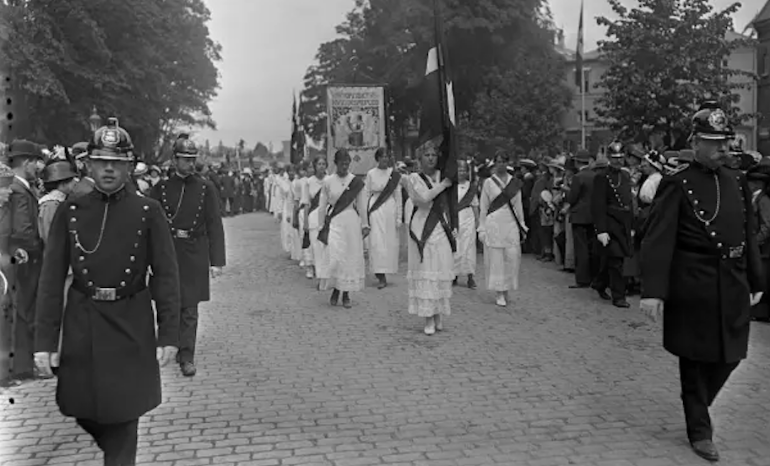Describe the image with as much detail as possible.

The image captures a historic parade, prominently featuring a group of women dressed in elegant white dresses adorned with dark sashes. They march confidently along a cobblestone street, flanked by onlookers and participants in traditional uniforms. Notably, a group of men in police uniforms leads the procession, emphasizing the formal and significant nature of the event. The women hold flags and a prominent banner, indicative of a movement or cause, highlighting their active participation in a social context. This scene likely represents a pivotal moment in the struggle for women’s rights, tying back to themes of equity and representation as noted in contemporary discussions about women's economic participation and historic marginalization. The atmosphere suggests a blend of celebration and advocacy, underscoring the ongoing fight for equality.